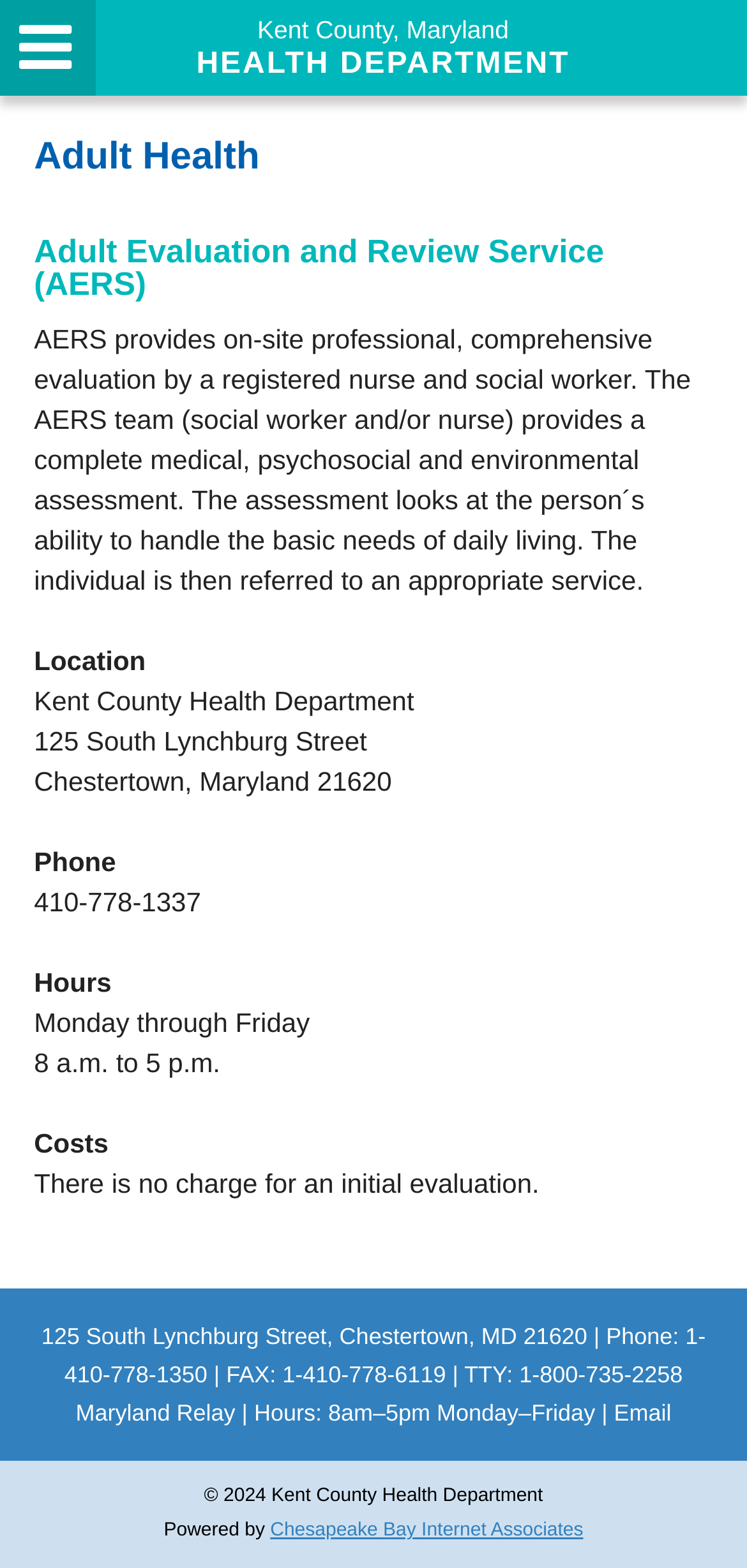Provide a single word or phrase answer to the question: 
What is the name of the service provided?

AERS